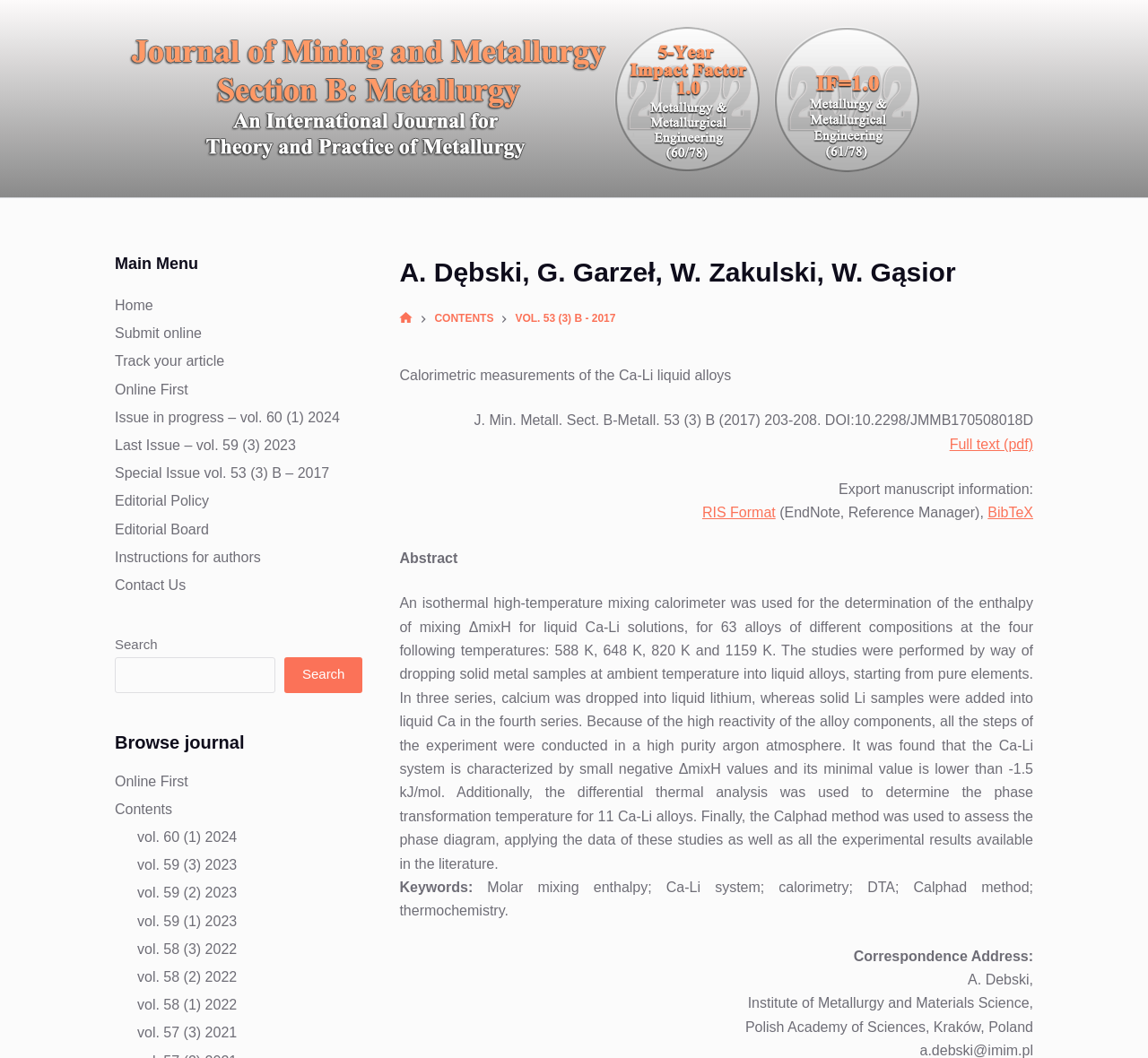Pinpoint the bounding box coordinates of the area that must be clicked to complete this instruction: "Search for a keyword".

[0.1, 0.621, 0.24, 0.655]